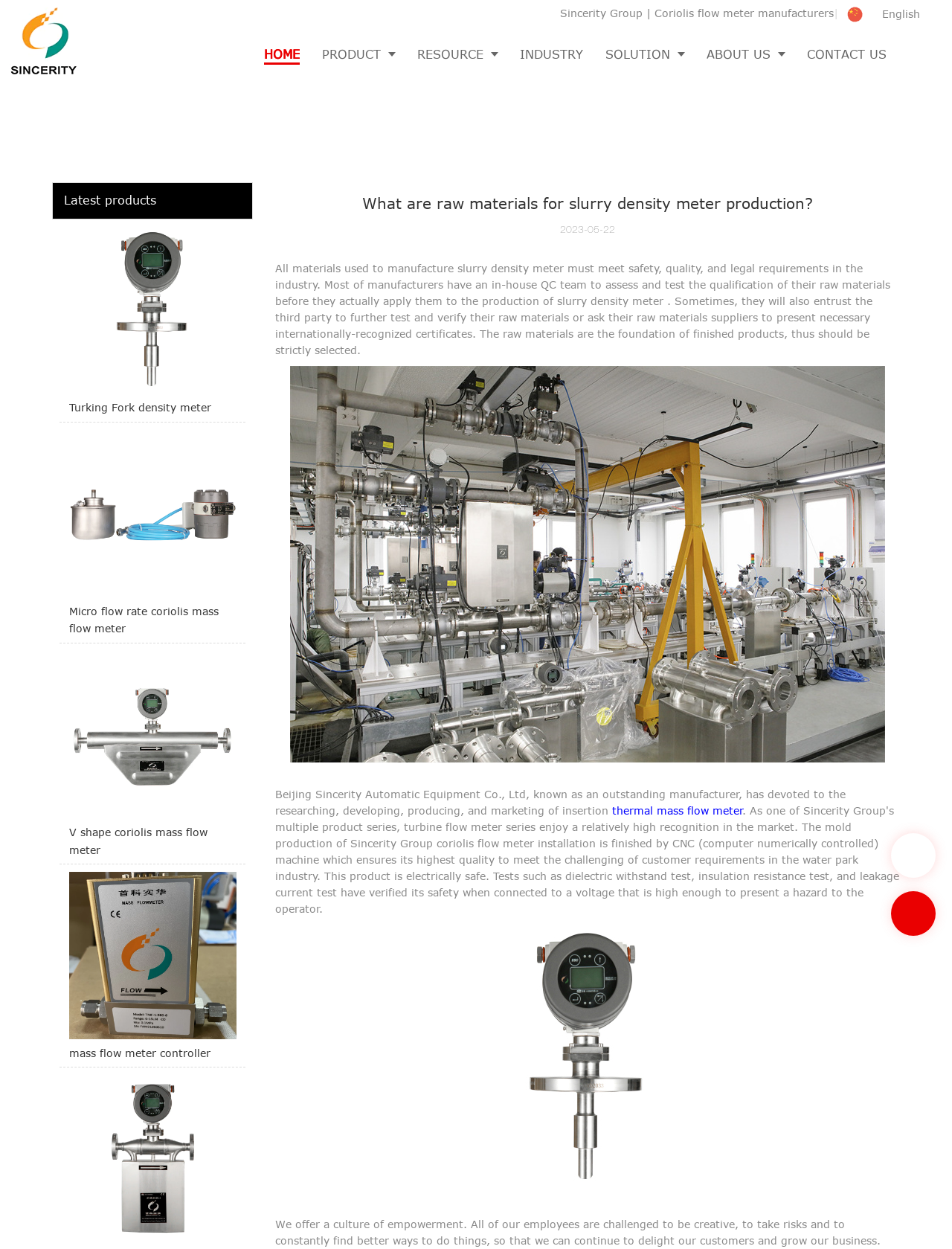Please determine the bounding box coordinates of the clickable area required to carry out the following instruction: "Click the HOME link". The coordinates must be four float numbers between 0 and 1, represented as [left, top, right, bottom].

[0.266, 0.021, 0.327, 0.066]